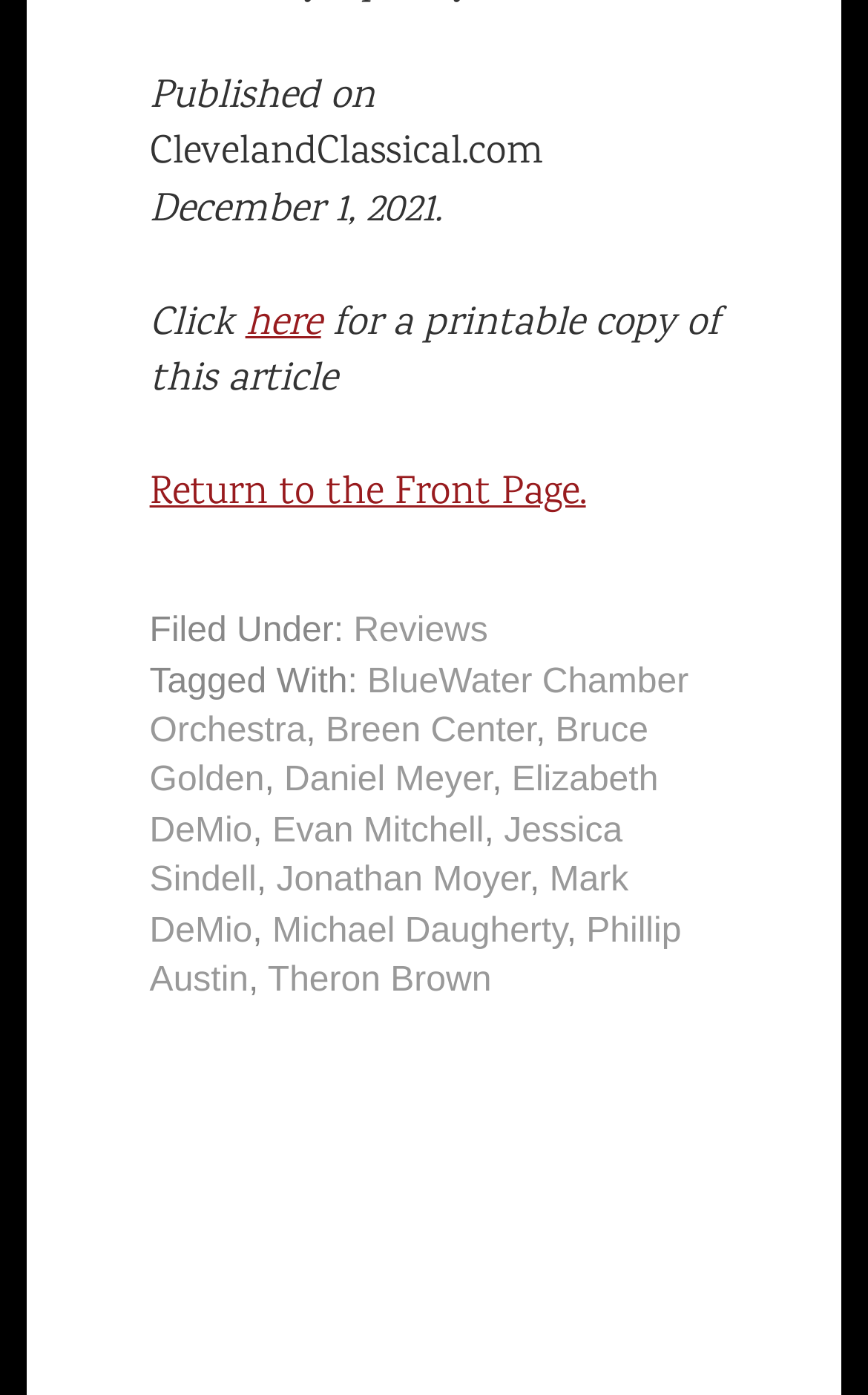Identify the bounding box coordinates for the region of the element that should be clicked to carry out the instruction: "Click here for a printable copy of this article". The bounding box coordinates should be four float numbers between 0 and 1, i.e., [left, top, right, bottom].

[0.283, 0.212, 0.37, 0.253]